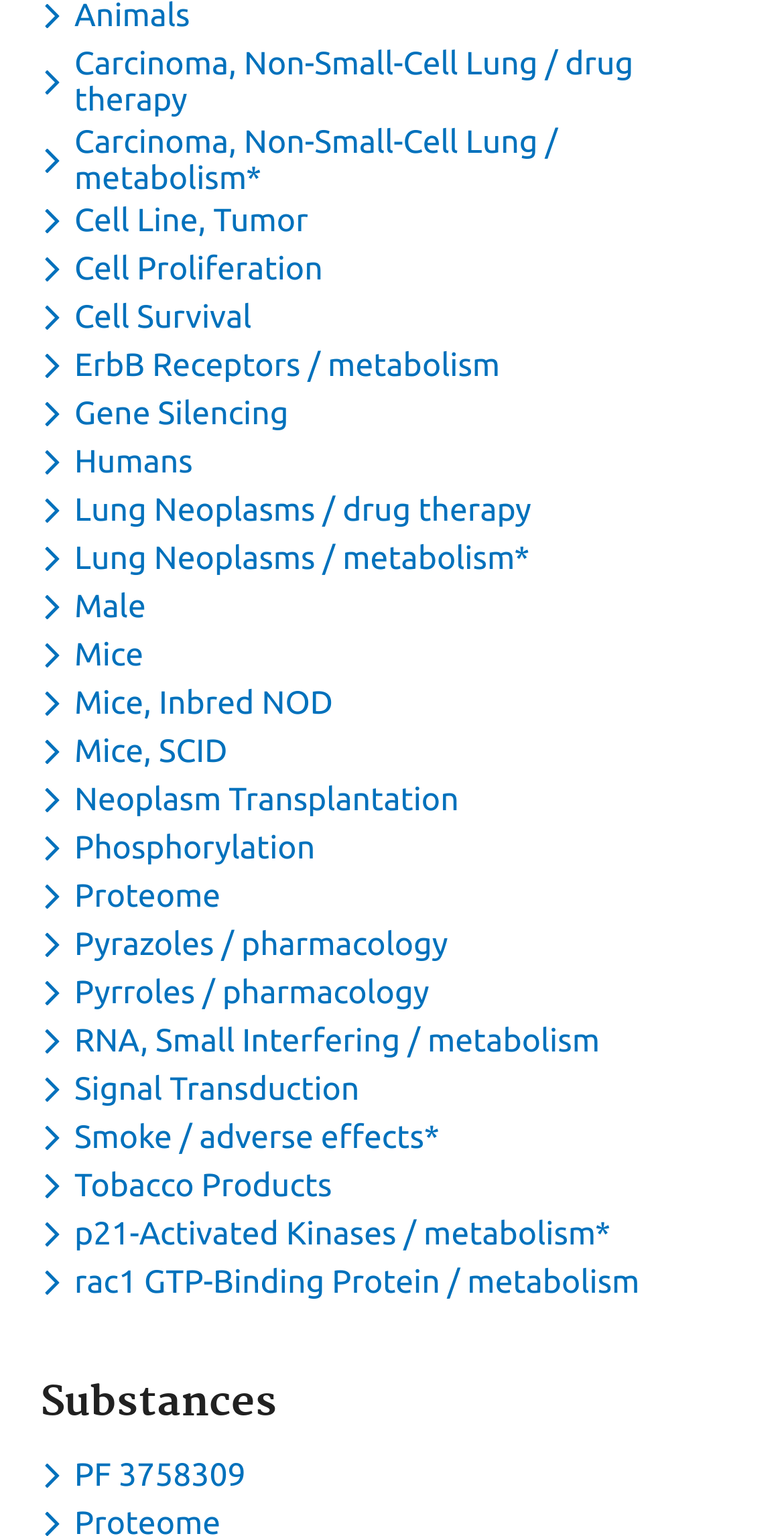Locate the UI element described as follows: "Lung Neoplasms / drug therapy". Return the bounding box coordinates as four float numbers between 0 and 1 in the order [left, top, right, bottom].

[0.051, 0.32, 0.691, 0.344]